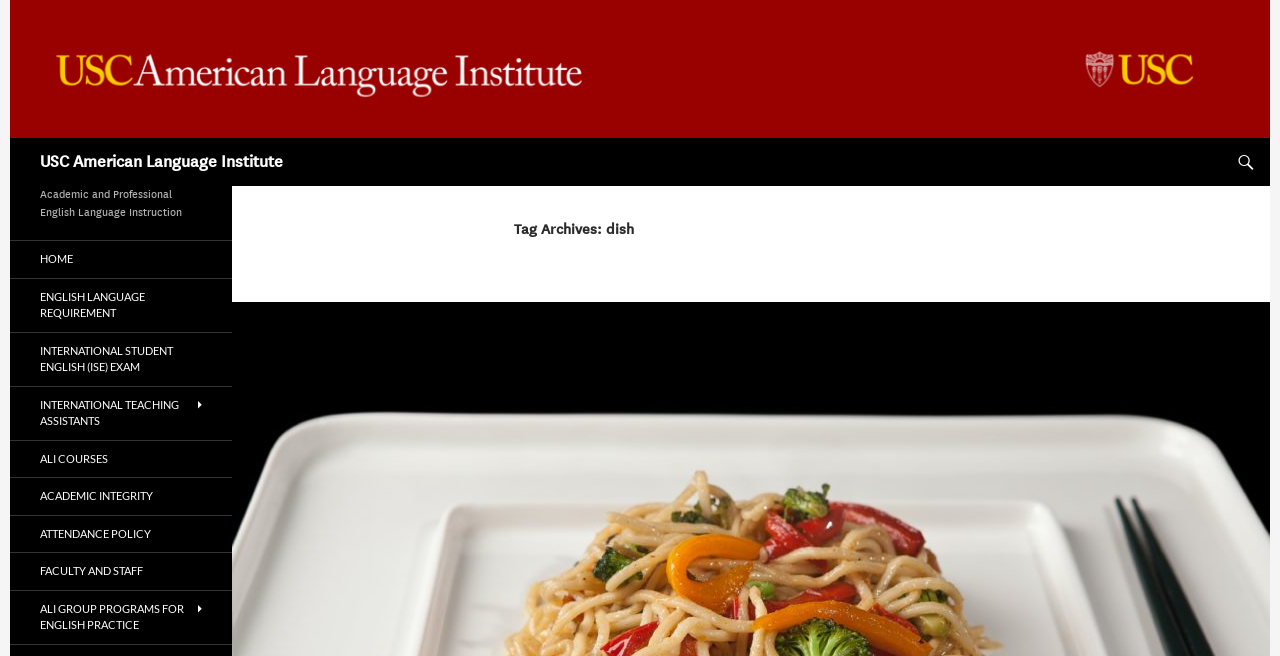Reply to the question below using a single word or brief phrase:
What type of instruction is provided by the institute?

Academic and Professional English Language